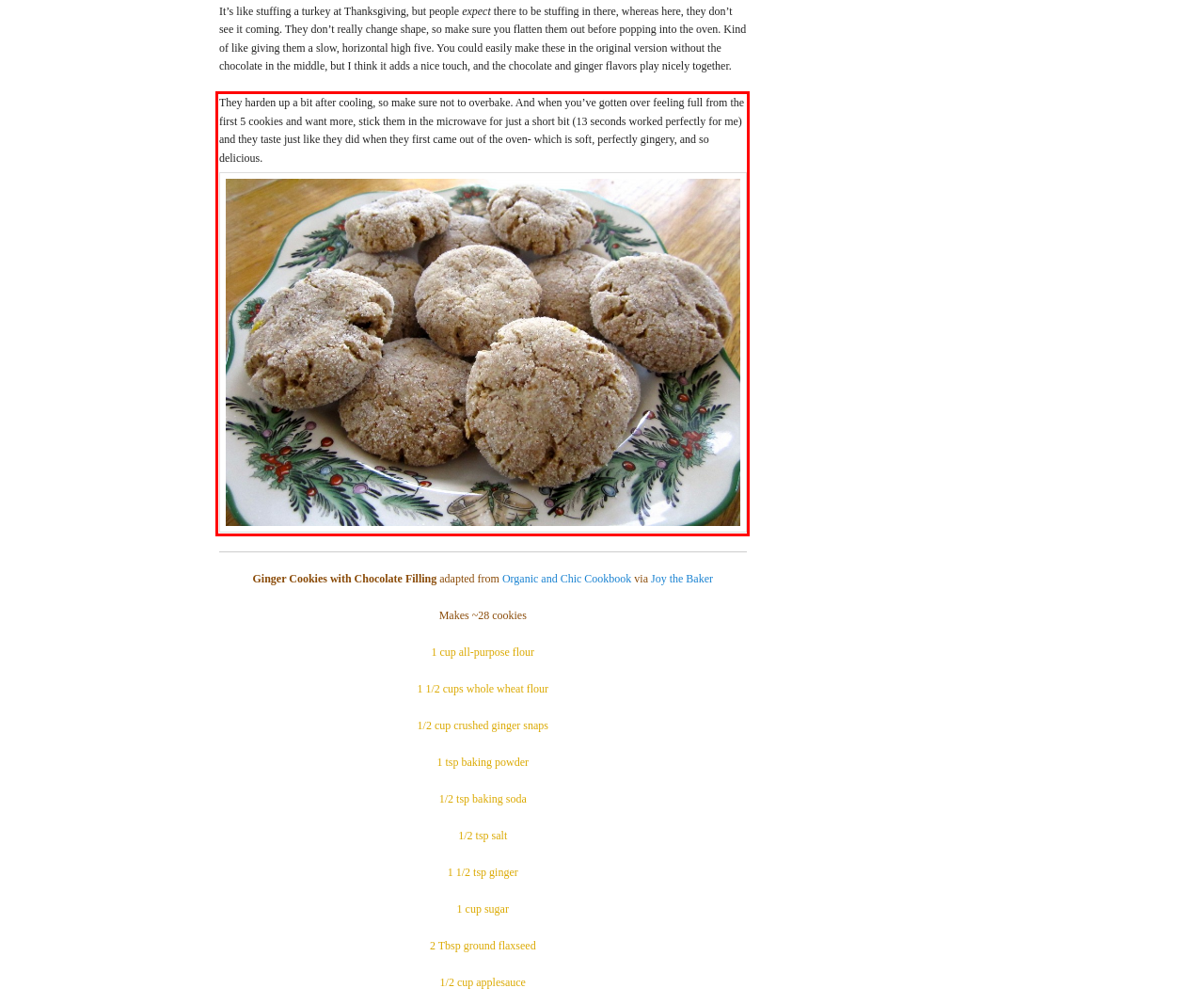You are provided with a screenshot of a webpage featuring a red rectangle bounding box. Extract the text content within this red bounding box using OCR.

They harden up a bit after cooling, so make sure not to overbake. And when you’ve gotten over feeling full from the first 5 cookies and want more, stick them in the microwave for just a short bit (13 seconds worked perfectly for me) and they taste just like they did when they first came out of the oven- which is soft, perfectly gingery, and so delicious.